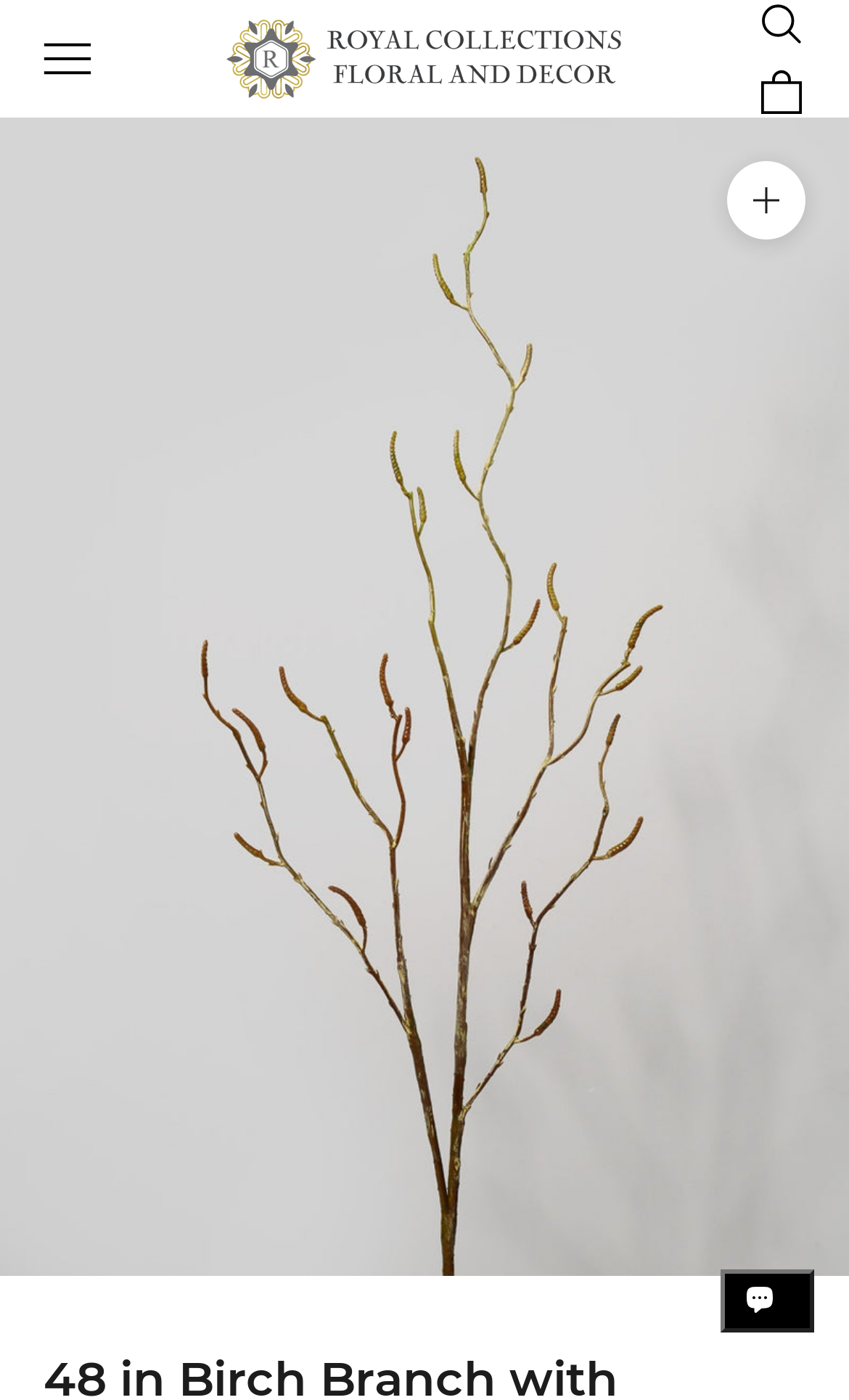Elaborate on the information and visuals displayed on the webpage.

The webpage appears to be a product page for a 48-inch birch branch with catkins. At the top left, there is a link to "Royal Collections Floral and Decor" and a primary navigation menu with a button to open it. 

To the right of the primary navigation menu, there is a secondary navigation menu with links to open a search function, open a cart, and a button to zoom in on a picture. 

Below the navigation menus, there is a large image of the 48-inch birch branch with catkins, taking up most of the page. 

At the bottom right of the page, there is a chat window with an image and a text "1" inside it, indicating that there is one unread message.